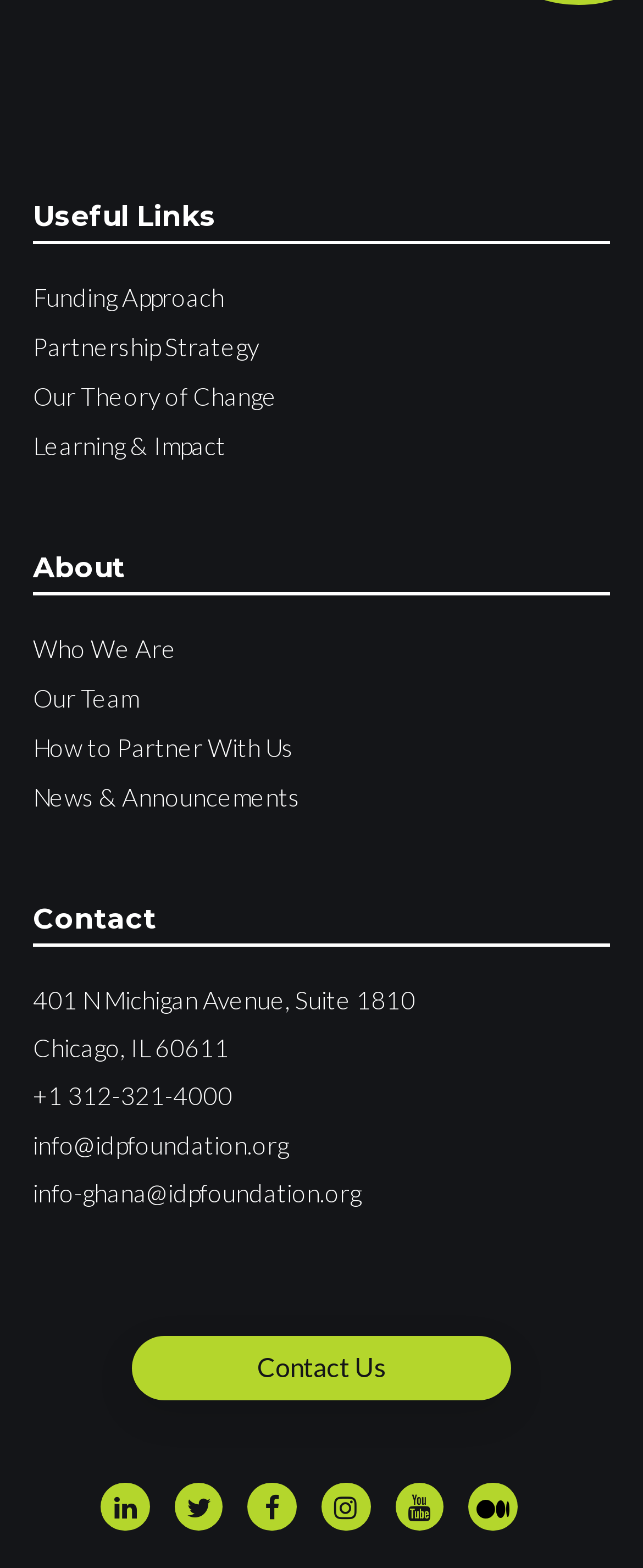Specify the bounding box coordinates for the region that must be clicked to perform the given instruction: "Get our contact information".

[0.051, 0.628, 0.646, 0.647]